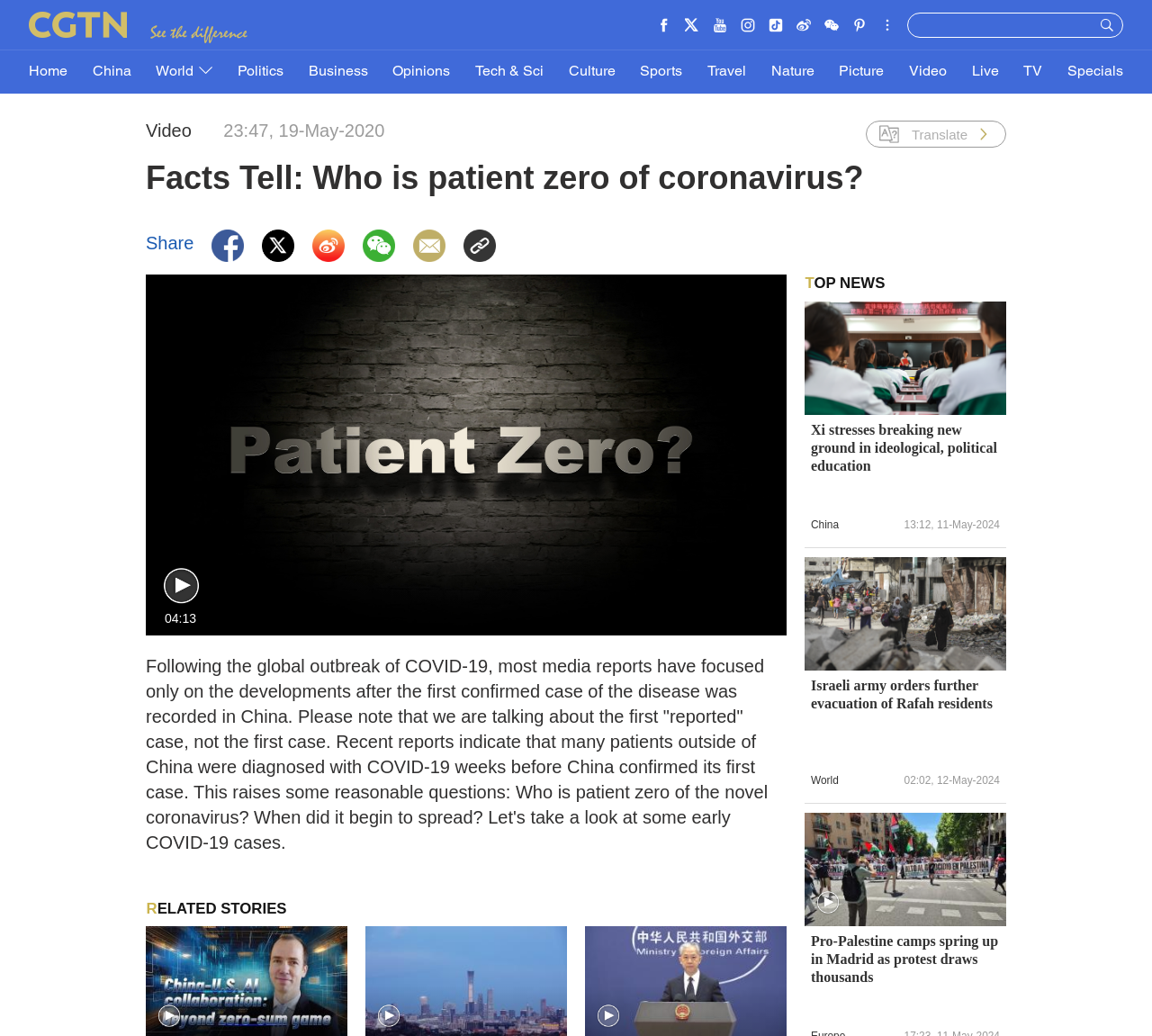Generate a detailed explanation of the webpage's features and information.

The webpage is about a news article titled "Facts Tell: Who is patient zero of coronavirus?" from CGTN. At the top, there are several links to other news categories, including Home, China, World, Politics, Business, Opinions, Tech & Sci, Culture, Sports, Travel, Nature, Picture, Video, Live, and TV. Below these links, there is a video section with a play button and a timestamp of 04:13.

The main article is divided into sections. The first section has a heading "Facts Tell: Who is patient zero of coronavirus?" and a brief introduction to the topic. Below this, there is a table with a video player that is not functioning, displaying an error message. 

The article continues with a section of text that discusses the origins of COVID-19, asking questions about who patient zero is and when the disease began to spread. This section is followed by a "RELATED STORIES" section with three buttons.

On the right side of the page, there is a section titled "TOP NEWS" with three news articles. Each article has a heading, a brief summary, and an image. The articles are about Xi Jinping's speech on ideological and political education, the Israeli army's evacuation of Rafah residents, and pro-Palestine camps in Madrid.